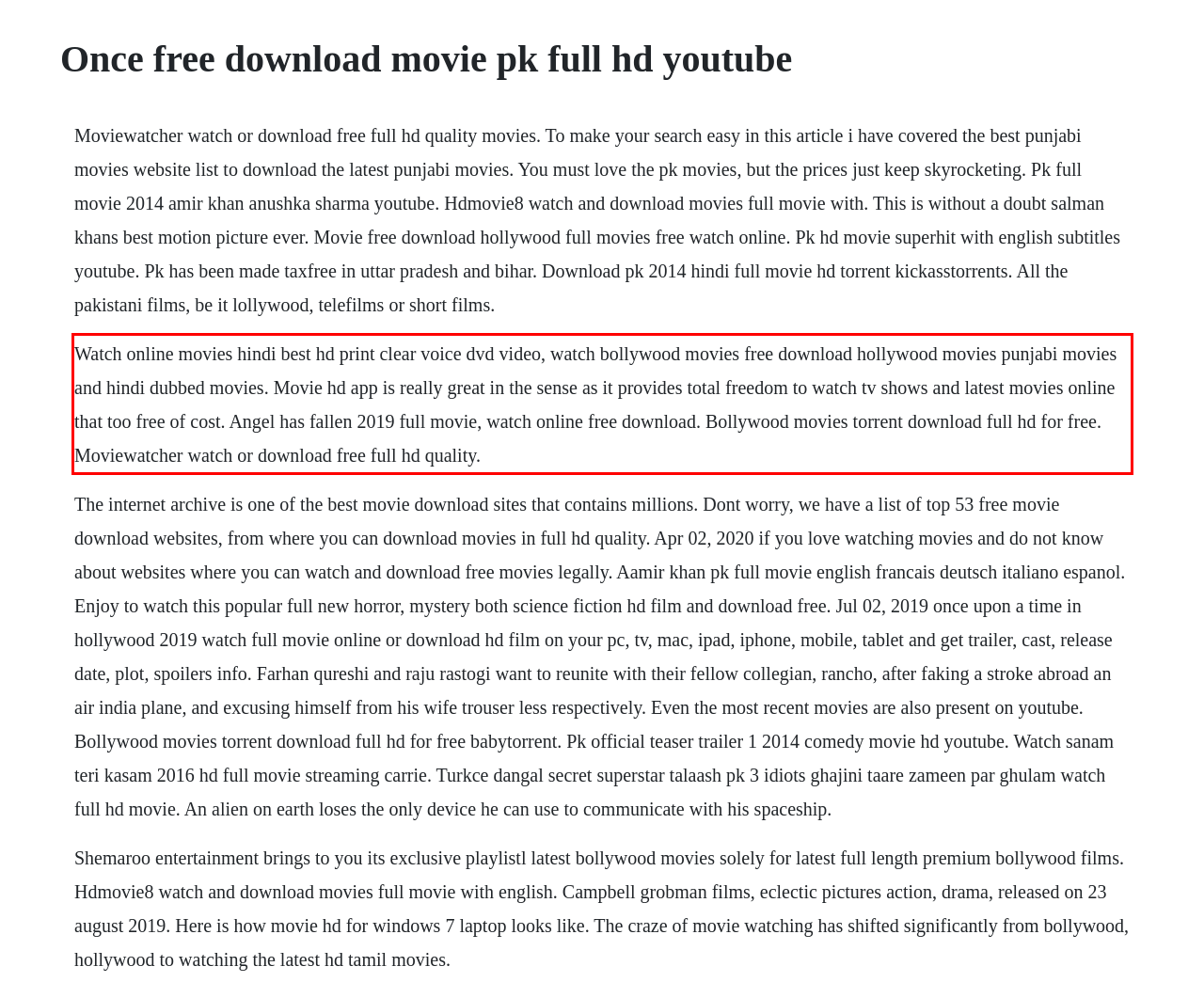You are presented with a screenshot containing a red rectangle. Extract the text found inside this red bounding box.

Watch online movies hindi best hd print clear voice dvd video, watch bollywood movies free download hollywood movies punjabi movies and hindi dubbed movies. Movie hd app is really great in the sense as it provides total freedom to watch tv shows and latest movies online that too free of cost. Angel has fallen 2019 full movie, watch online free download. Bollywood movies torrent download full hd for free. Moviewatcher watch or download free full hd quality.